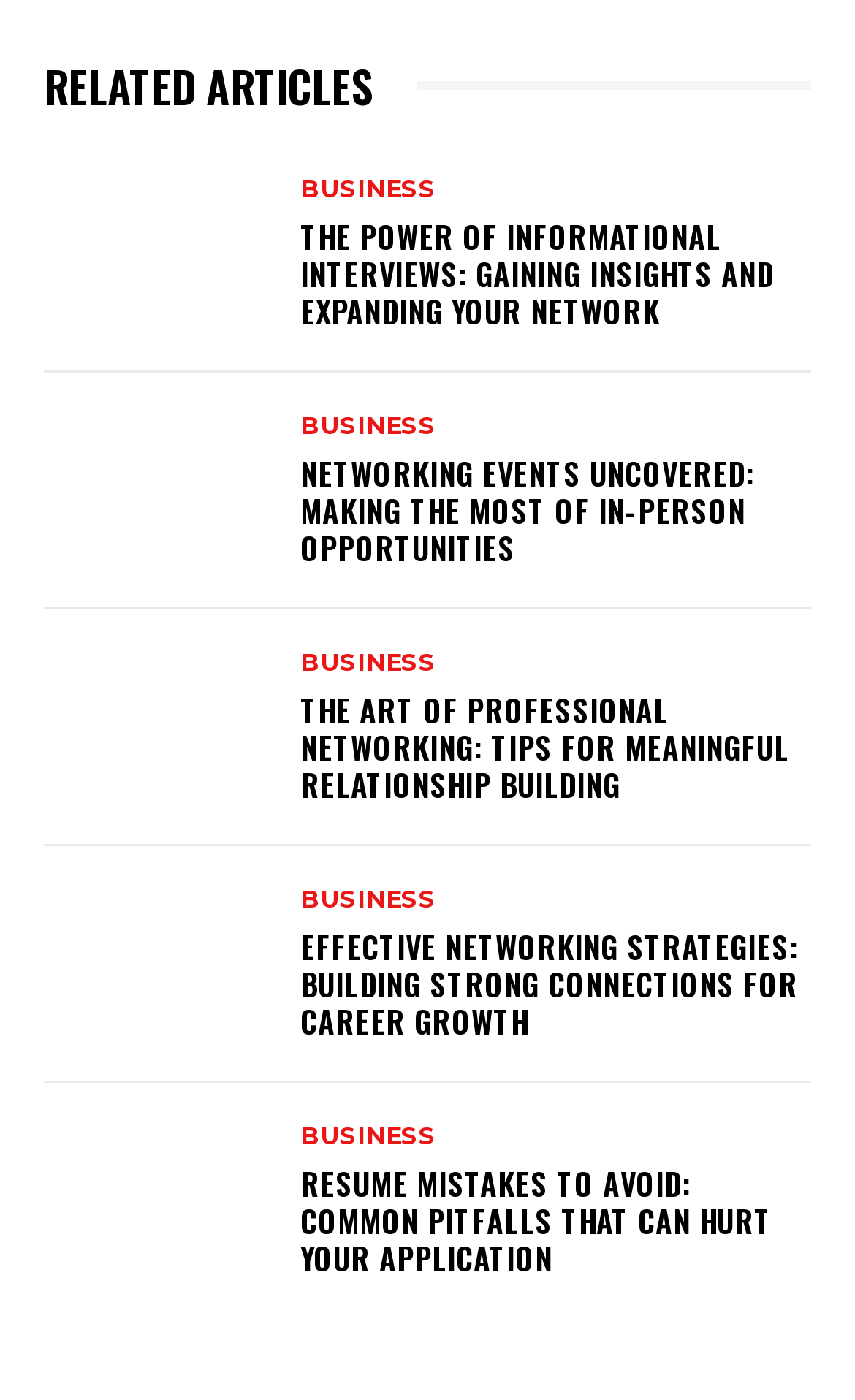What is the category of the articles?
Look at the image and respond with a single word or a short phrase.

BUSINESS